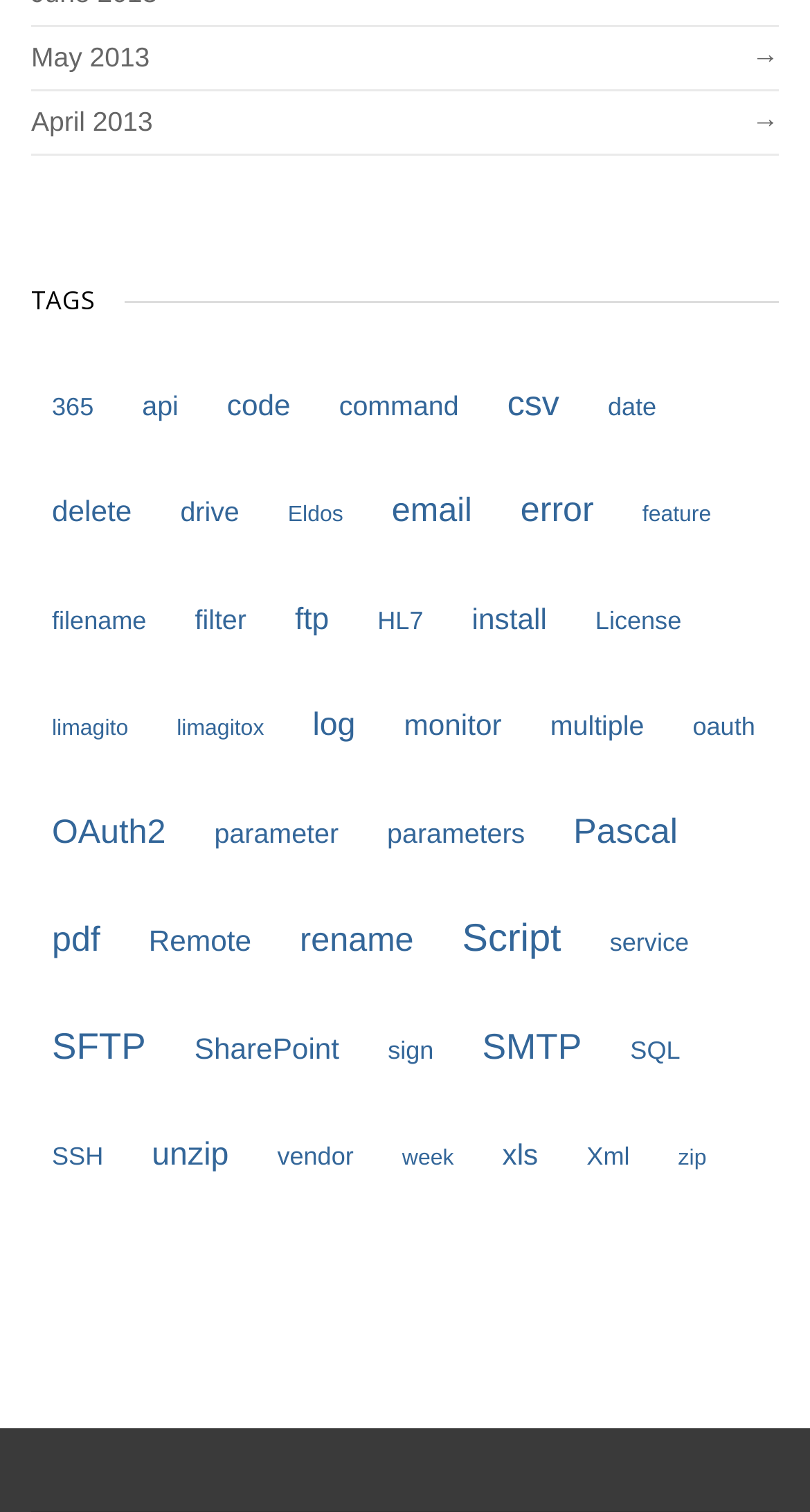Identify the bounding box coordinates of the region I need to click to complete this instruction: "Explore api related topics".

[0.15, 0.242, 0.246, 0.297]